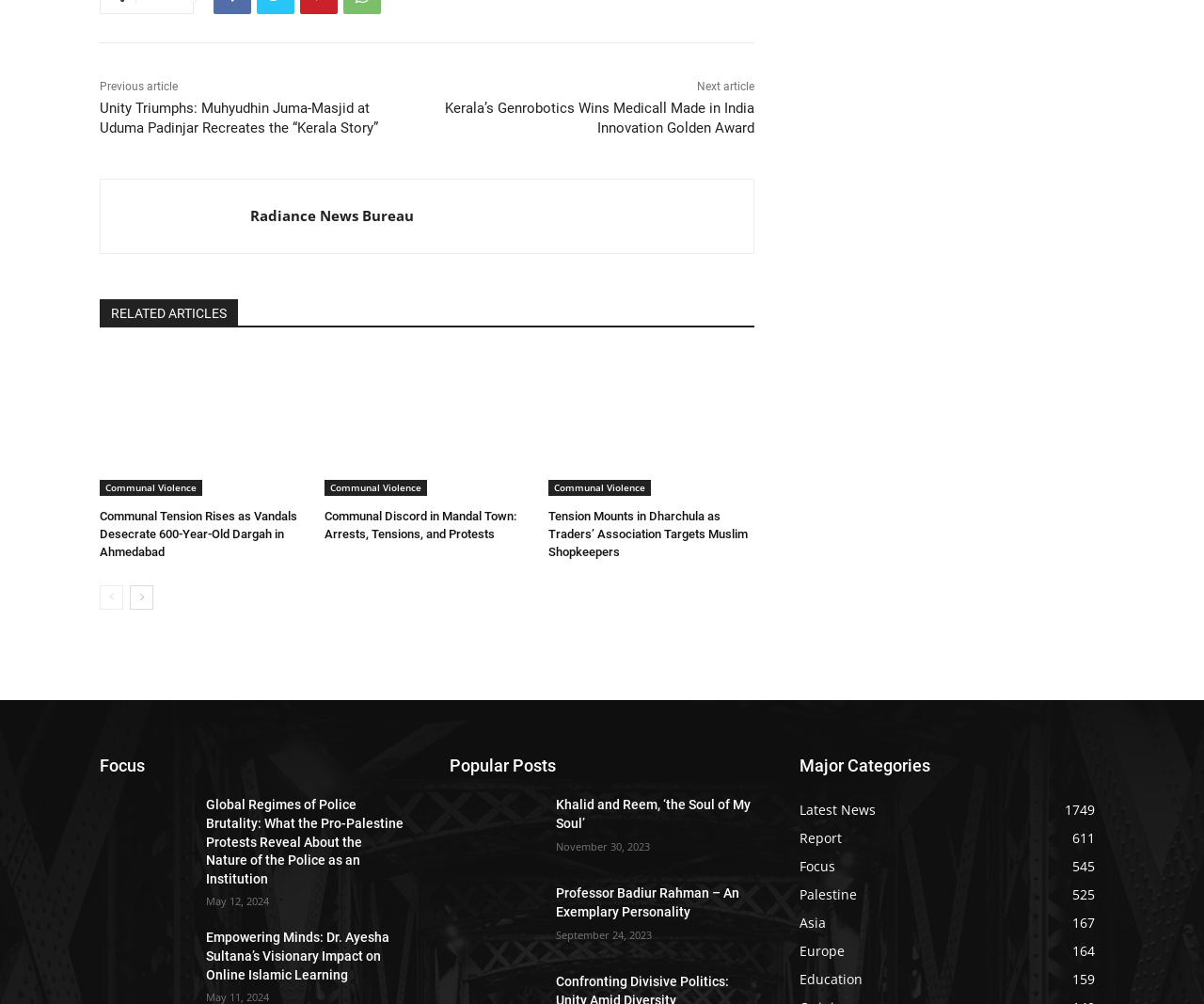What is the date of the article 'Empowering Minds: Dr. Ayesha Sultana’s Visionary Impact on Online Islamic Learning'?
Refer to the image and respond with a one-word or short-phrase answer.

May 11, 2024